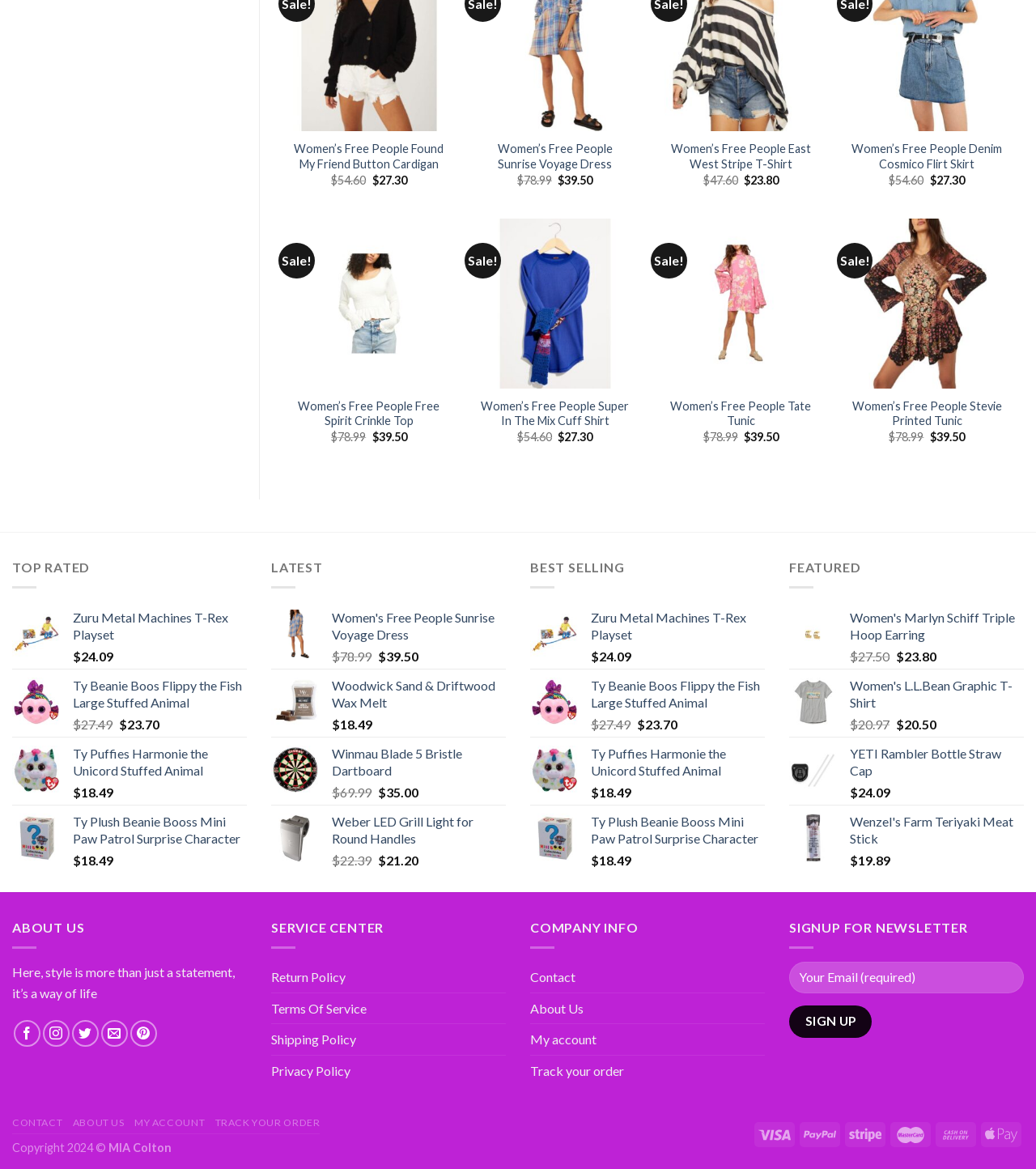Specify the bounding box coordinates of the area to click in order to follow the given instruction: "Click on 'QUICK VIEW' to view product details."

[0.274, 0.113, 0.438, 0.137]